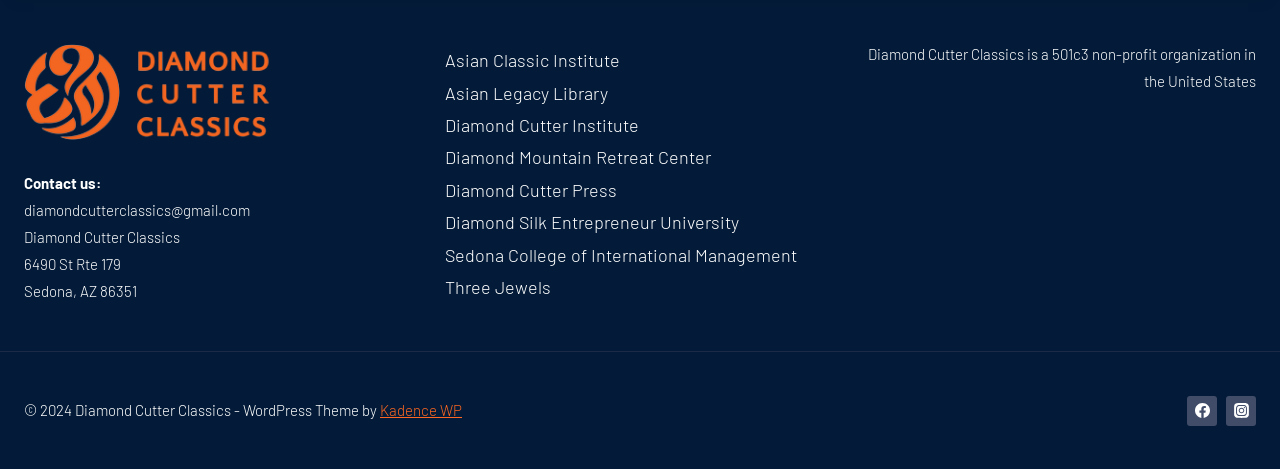Determine the bounding box coordinates for the element that should be clicked to follow this instruction: "Learn about Diamond Cutter Institute". The coordinates should be given as four float numbers between 0 and 1, in the format [left, top, right, bottom].

[0.347, 0.243, 0.499, 0.29]